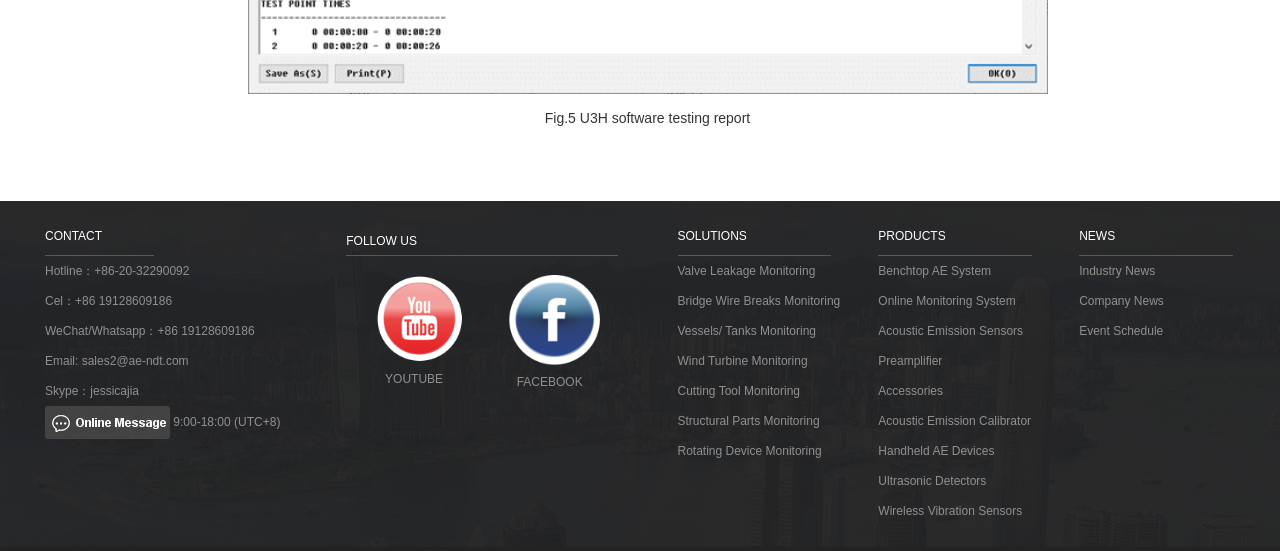Identify the bounding box coordinates of the clickable region required to complete the instruction: "Learn more about benchtop AE system". The coordinates should be given as four float numbers within the range of 0 and 1, i.e., [left, top, right, bottom].

[0.686, 0.465, 0.82, 0.519]